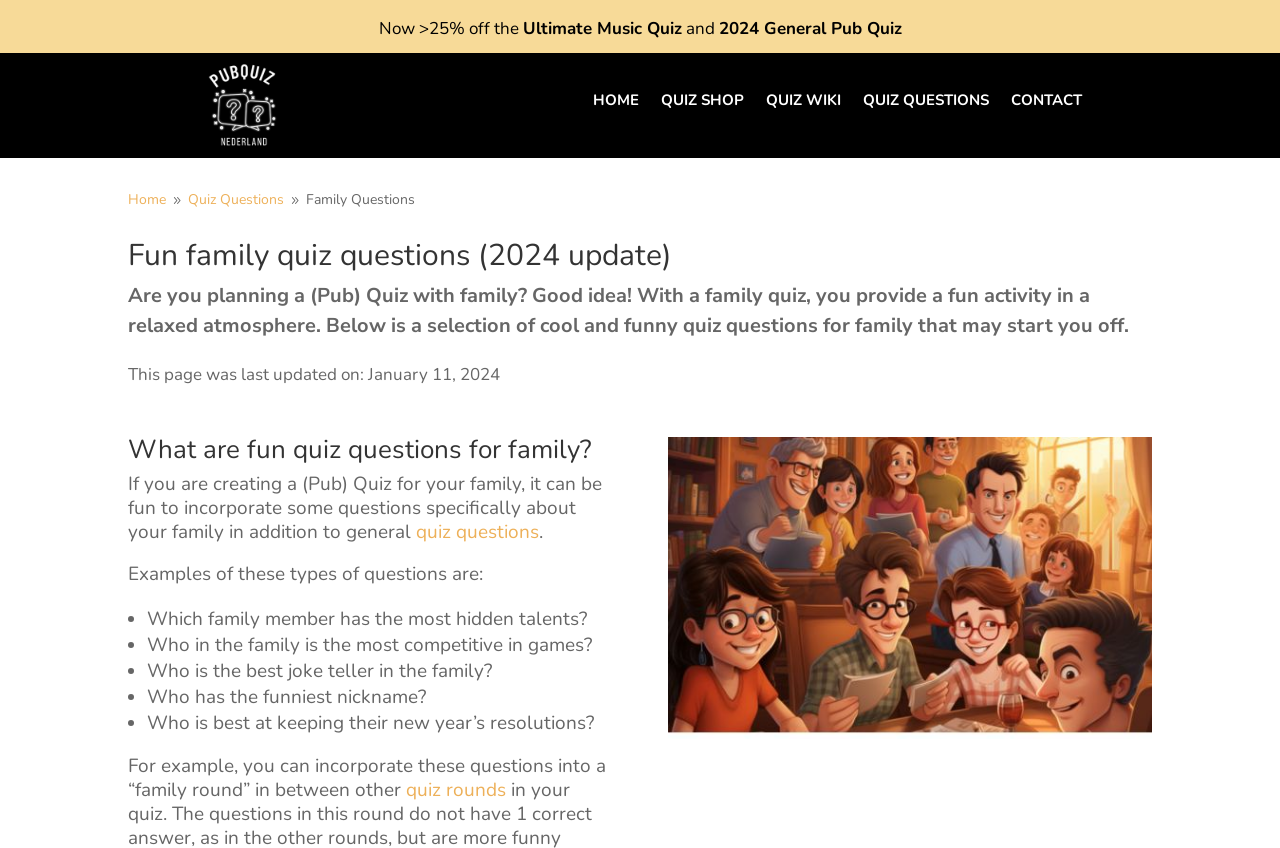Provide the bounding box coordinates of the section that needs to be clicked to accomplish the following instruction: "Click the 'Ultimate Music Quiz' link."

[0.408, 0.02, 0.532, 0.047]